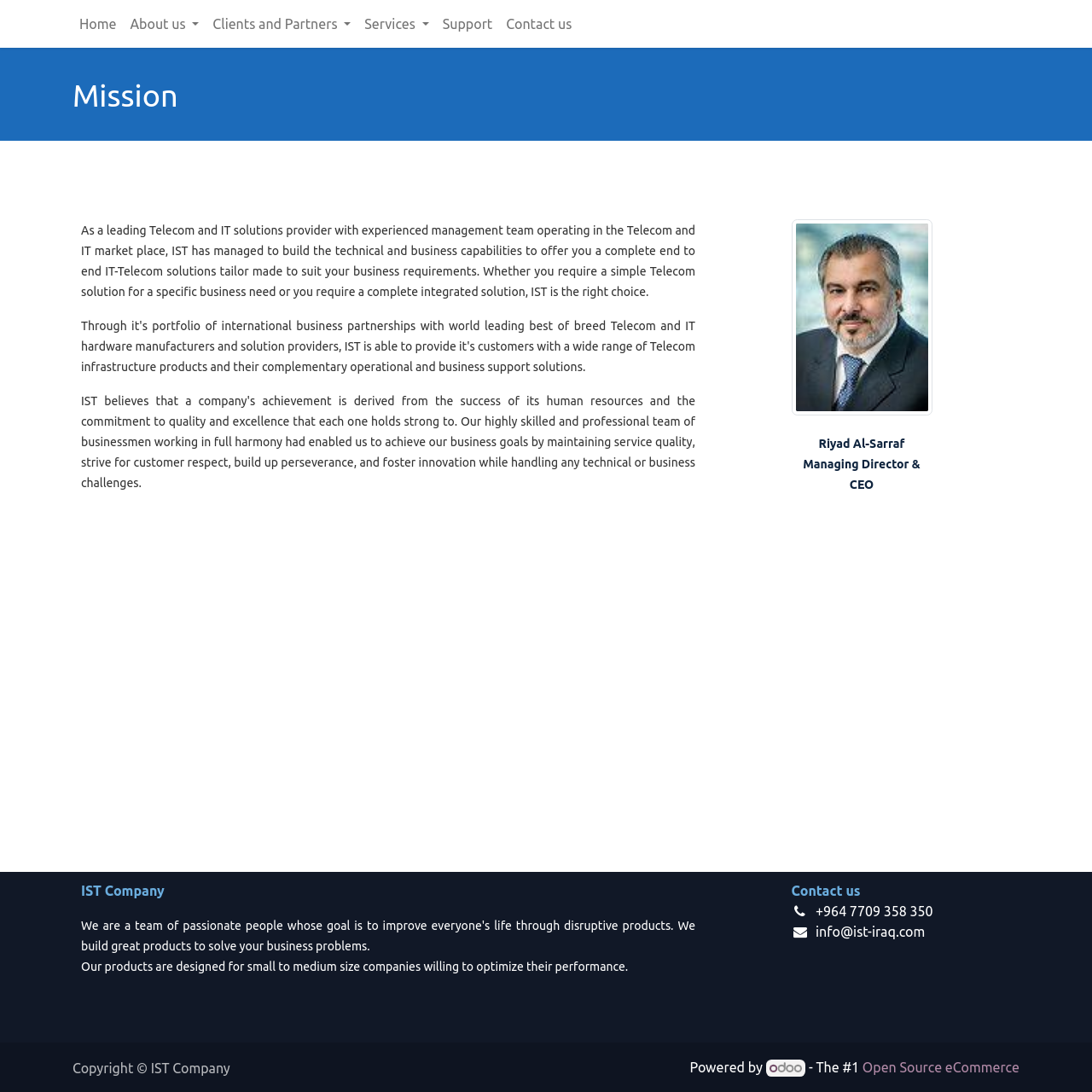Please identify the bounding box coordinates of the element I need to click to follow this instruction: "Check the 'Sponsors' section".

None